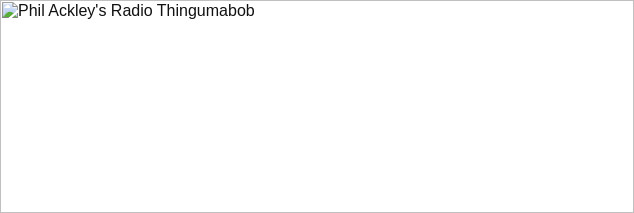Describe the important features and context of the image with as much detail as possible.

The image prominently features the title "Phil Ackley's Radio Thingumabob," suggesting it is part of a blog or personal website dedicated to radio or multimedia content created by an individual named Phil Ackley. The simplistic design may indicate a focus on functionality and accessibility, aligning with a user-friendly interface aimed at sharing thoughts, updates, or audio content. This image serves as an intriguing entry point to the wider themes explored on the site, possibly encompassing discussions related to technology, personal anecdotes, or creative endeavors. The artwork and layout signify a casual yet engaging atmosphere, inviting visitors to delve deeper into the content presented on the platform.